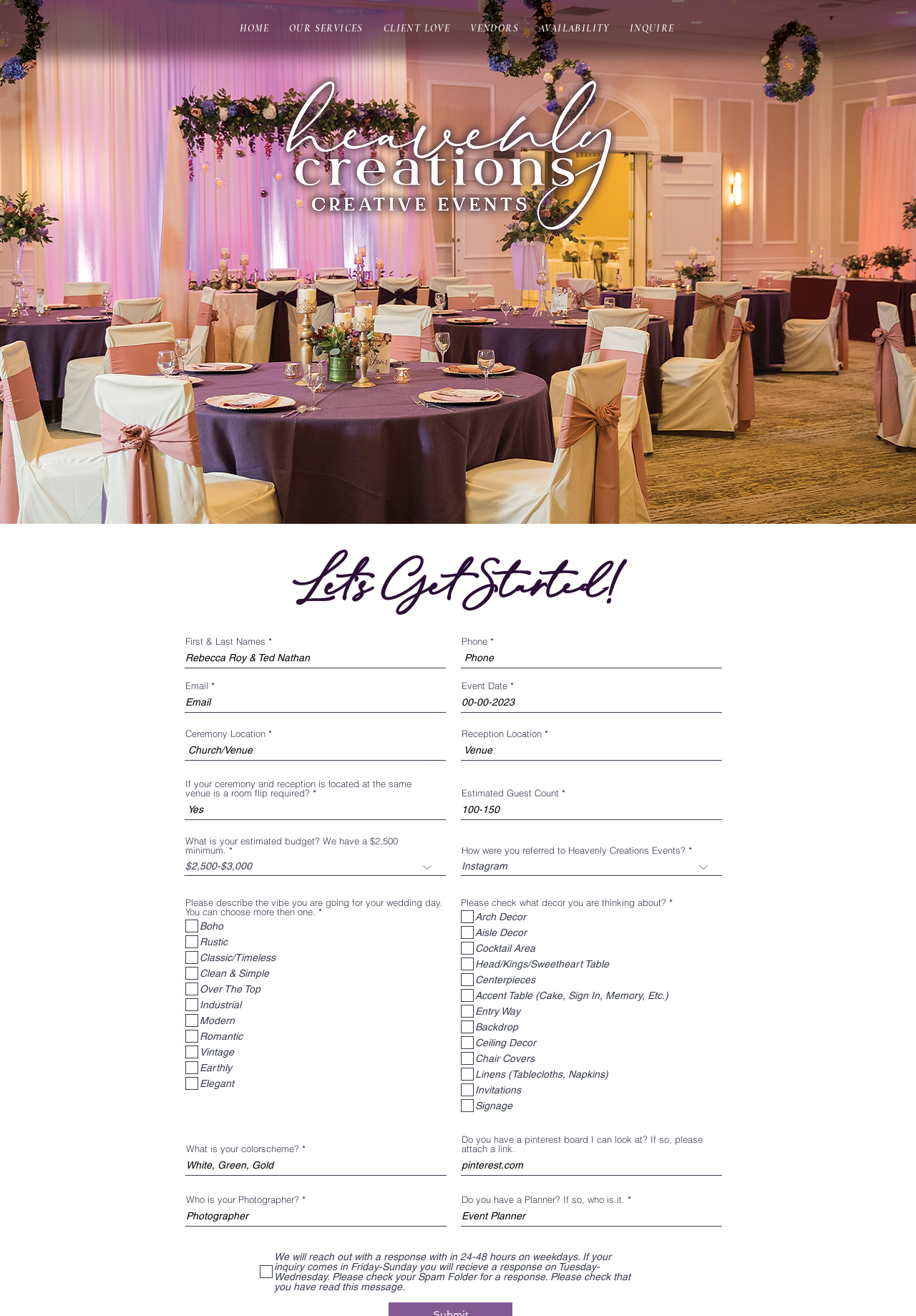Highlight the bounding box coordinates of the element you need to click to perform the following instruction: "Enter first and last names."

[0.202, 0.493, 0.487, 0.508]